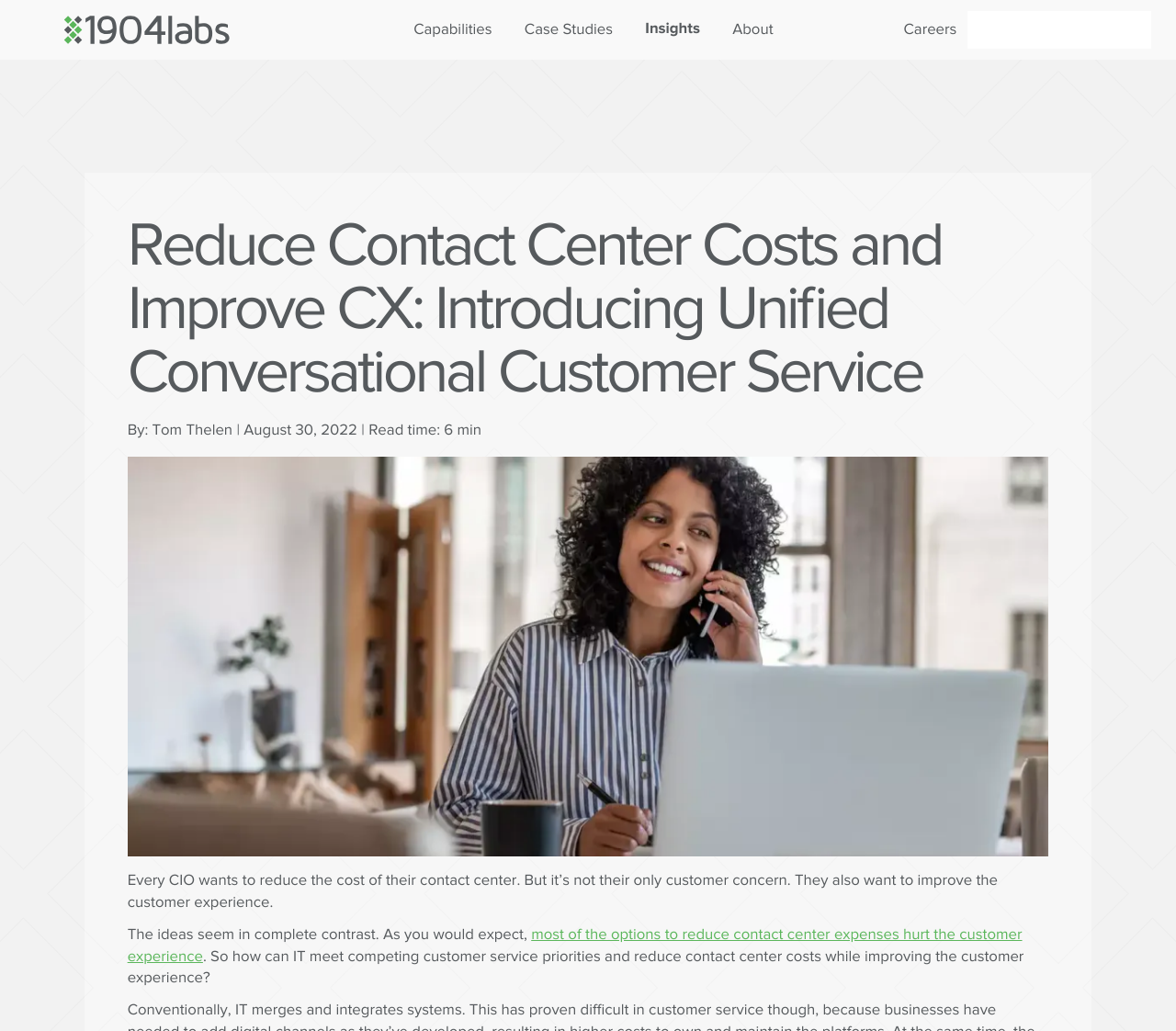From the screenshot, find the bounding box of the UI element matching this description: "Insights". Supply the bounding box coordinates in the form [left, top, right, bottom], each a float between 0 and 1.

[0.54, 0.0, 0.604, 0.058]